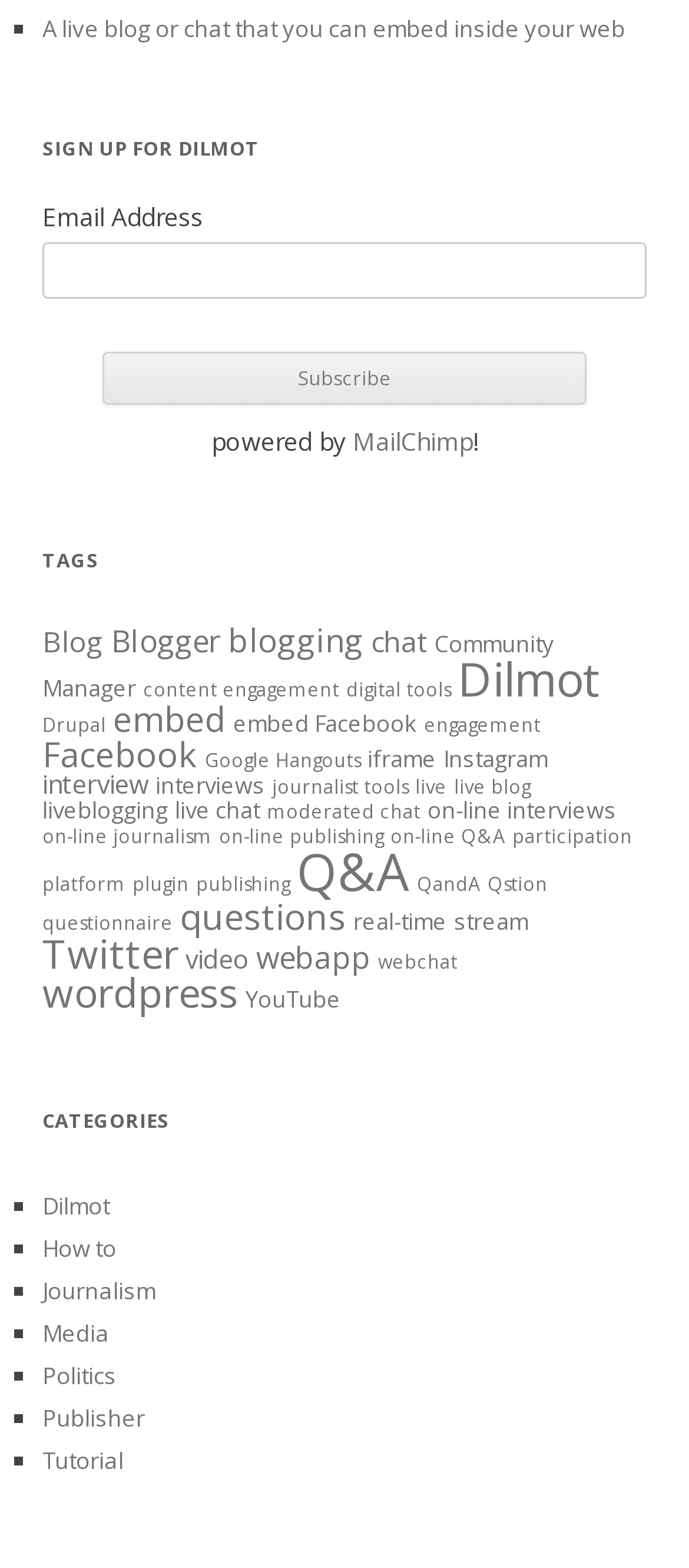Please predict the bounding box coordinates (top-left x, top-left y, bottom-right x, bottom-right y) for the UI element in the screenshot that fits the description: parent_node: Email Address name="mc_mv_EMAIL"

[0.062, 0.154, 0.938, 0.19]